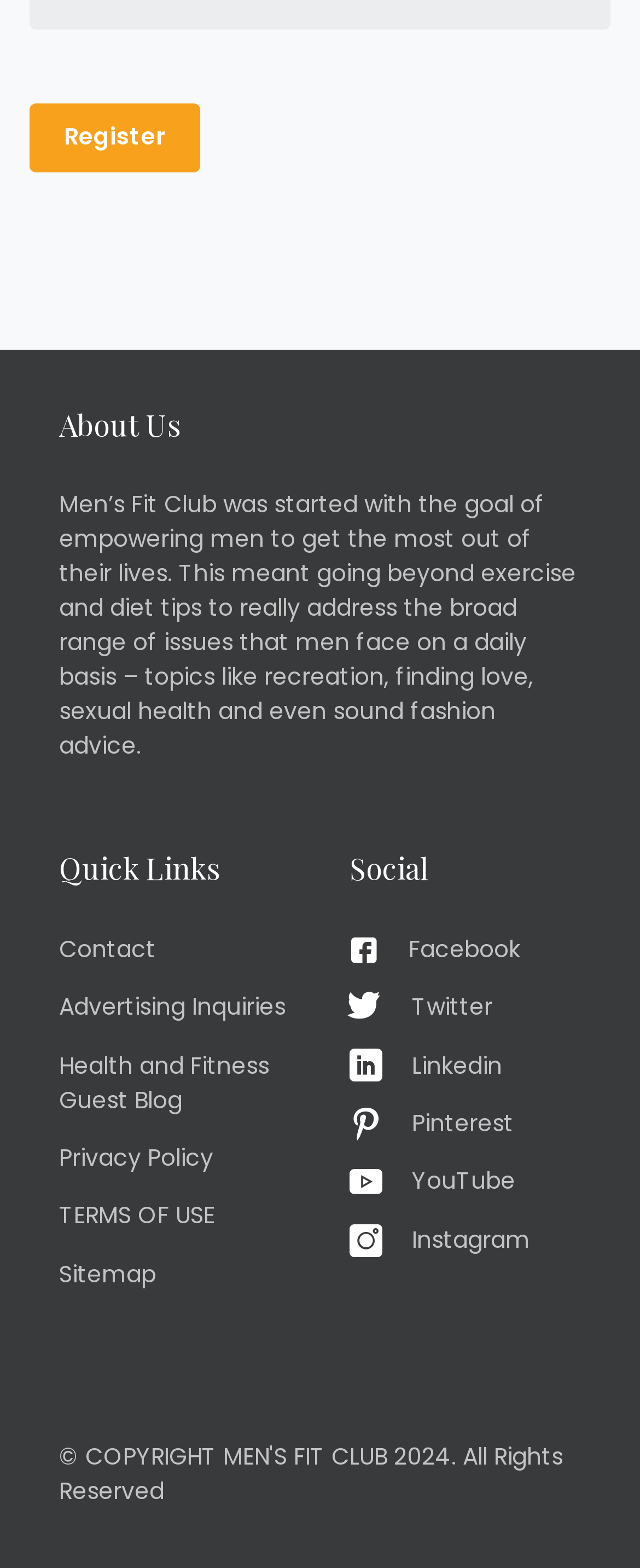Pinpoint the bounding box coordinates of the clickable element to carry out the following instruction: "Read about the website's purpose."

[0.092, 0.311, 0.9, 0.486]